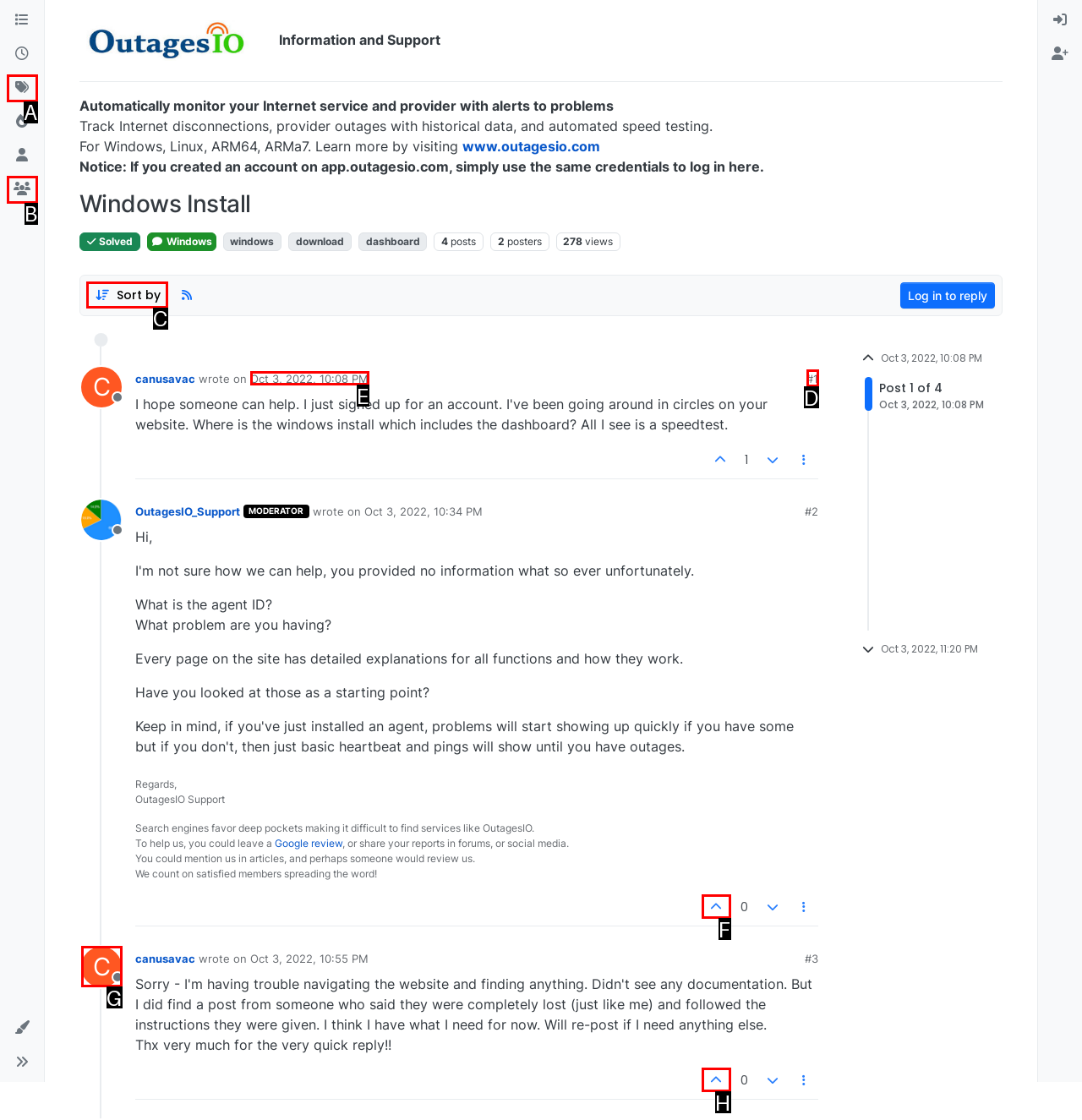For the task: Sort posts by clicking on the Sort by button, specify the letter of the option that should be clicked. Answer with the letter only.

C